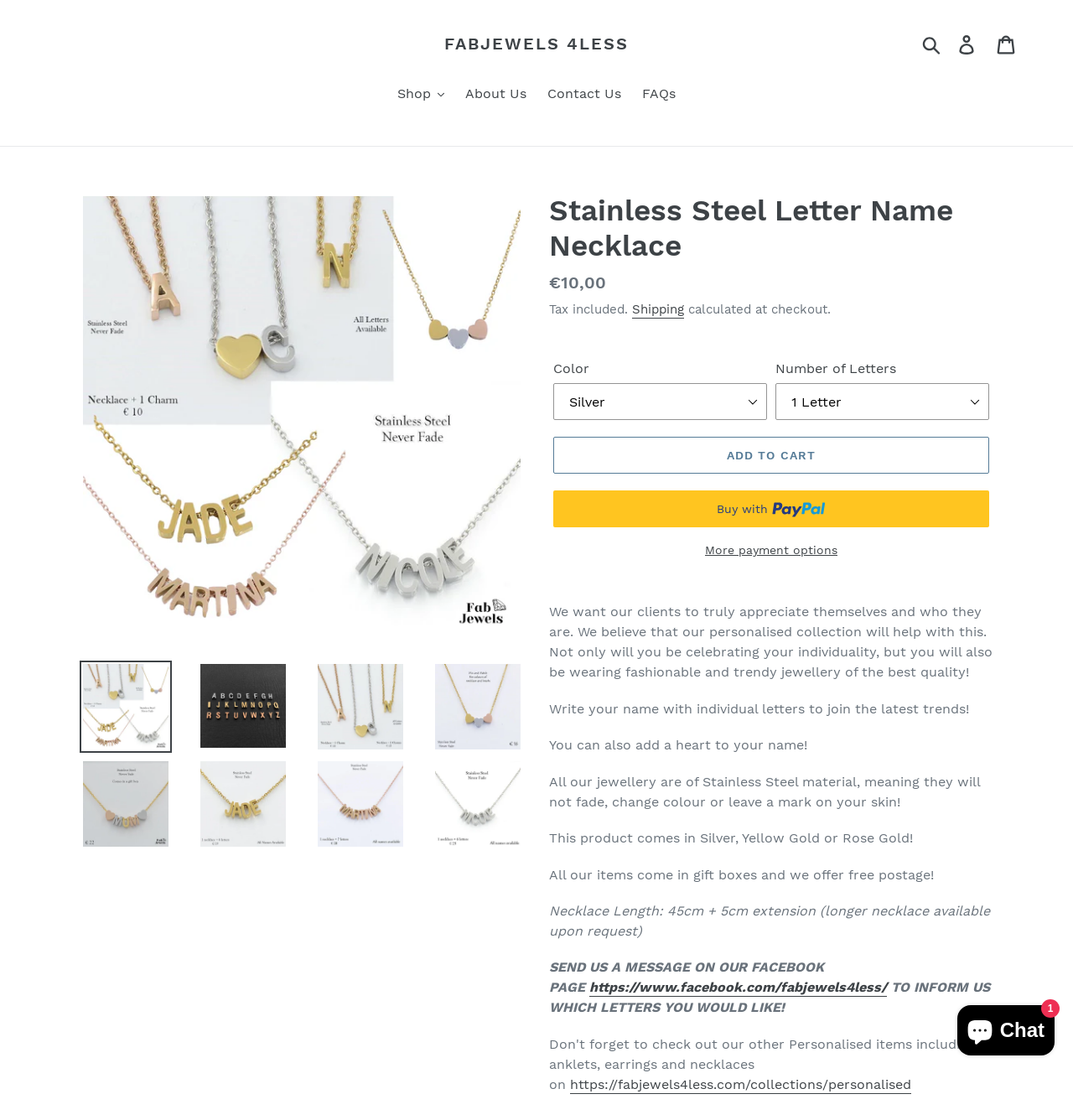Find the bounding box coordinates of the UI element according to this description: "Buy now with PayPalBuy with".

[0.516, 0.438, 0.922, 0.471]